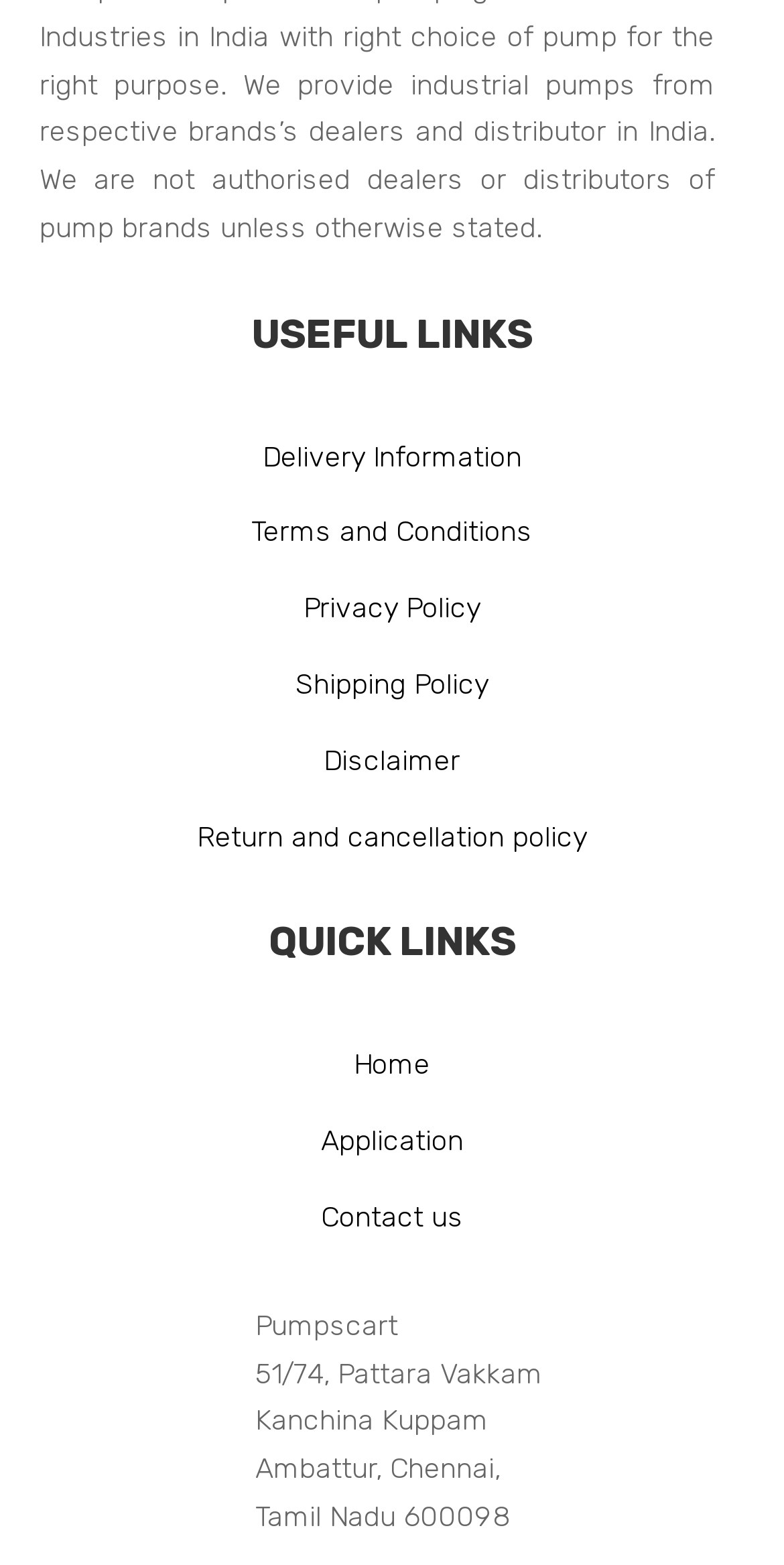Bounding box coordinates are to be given in the format (top-left x, top-left y, bottom-right x, bottom-right y). All values must be floating point numbers between 0 and 1. Provide the bounding box coordinate for the UI element described as: Delivery Information

[0.335, 0.281, 0.665, 0.303]